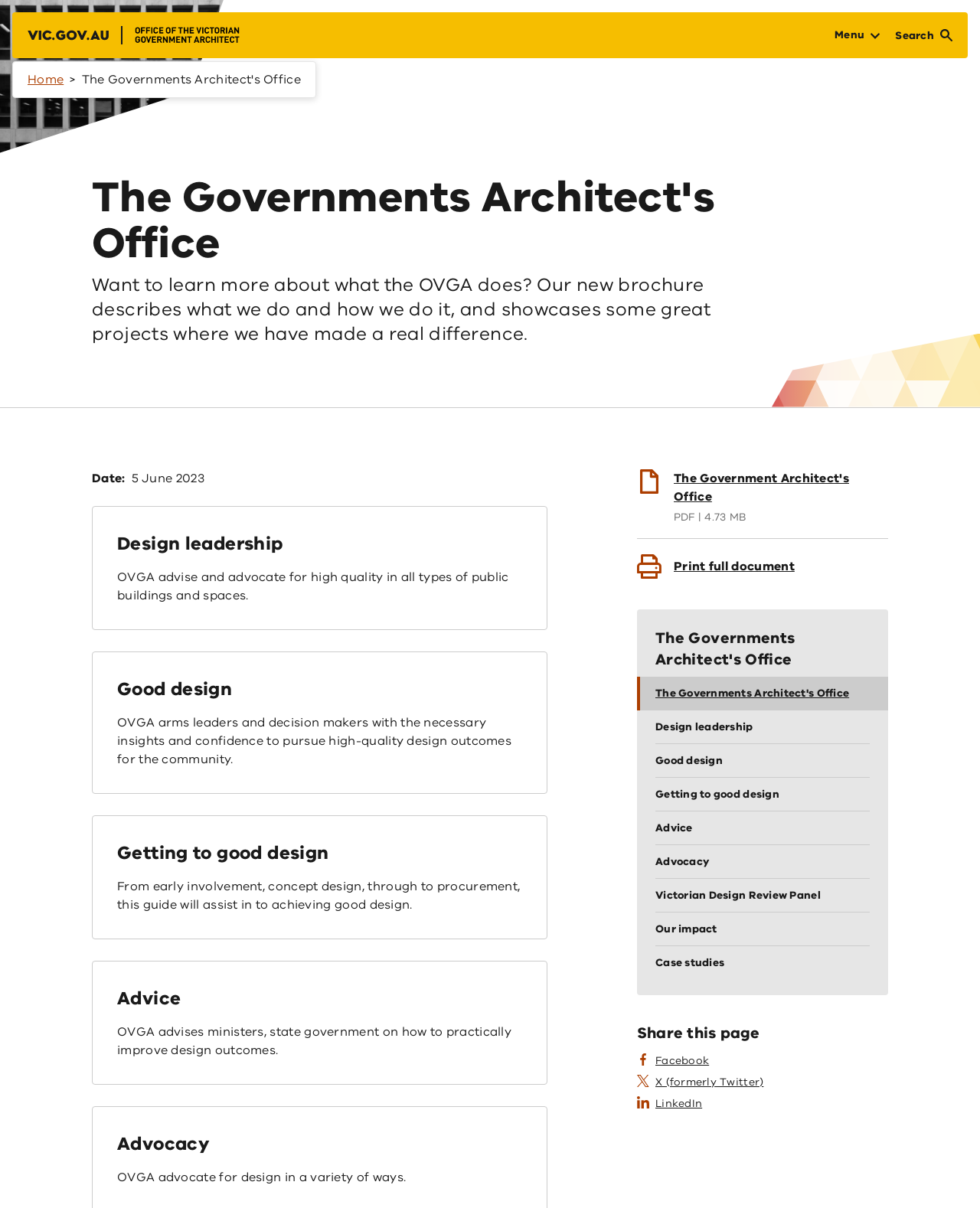Identify the bounding box coordinates for the UI element that matches this description: "The Government Architect's Officepdf4.73 MB".

[0.65, 0.388, 0.906, 0.433]